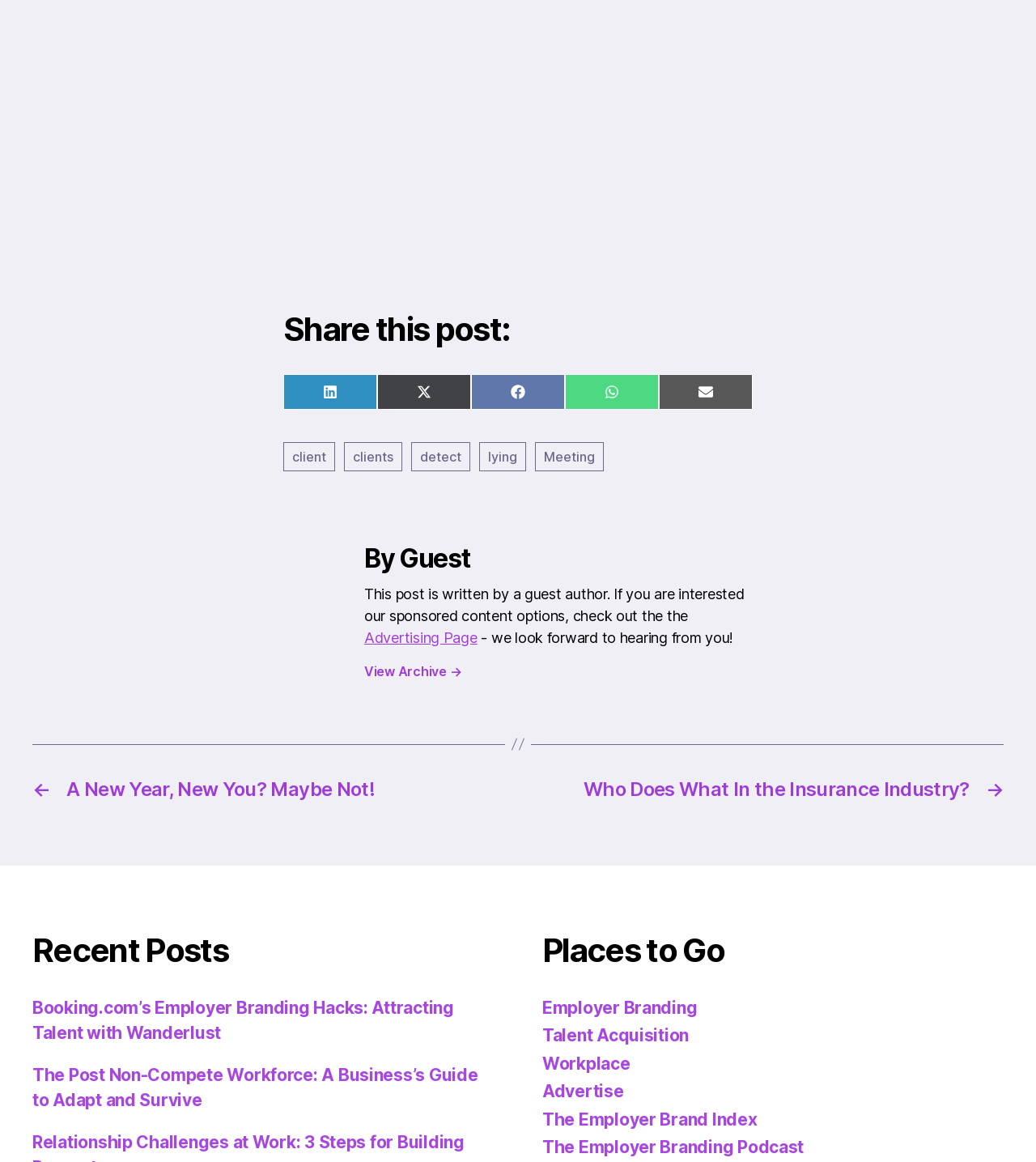What is the purpose of the links at the top?
Look at the image and construct a detailed response to the question.

The links at the top of the webpage, including 'SHARE ON LINKEDIN', 'SHARE ON X (TWITTER)', 'SHARE ON FACEBOOK', 'SHARE ON WHATSAPP', and 'SHARE ON EMAIL', are provided to allow users to share the current post on various social media platforms and via email.